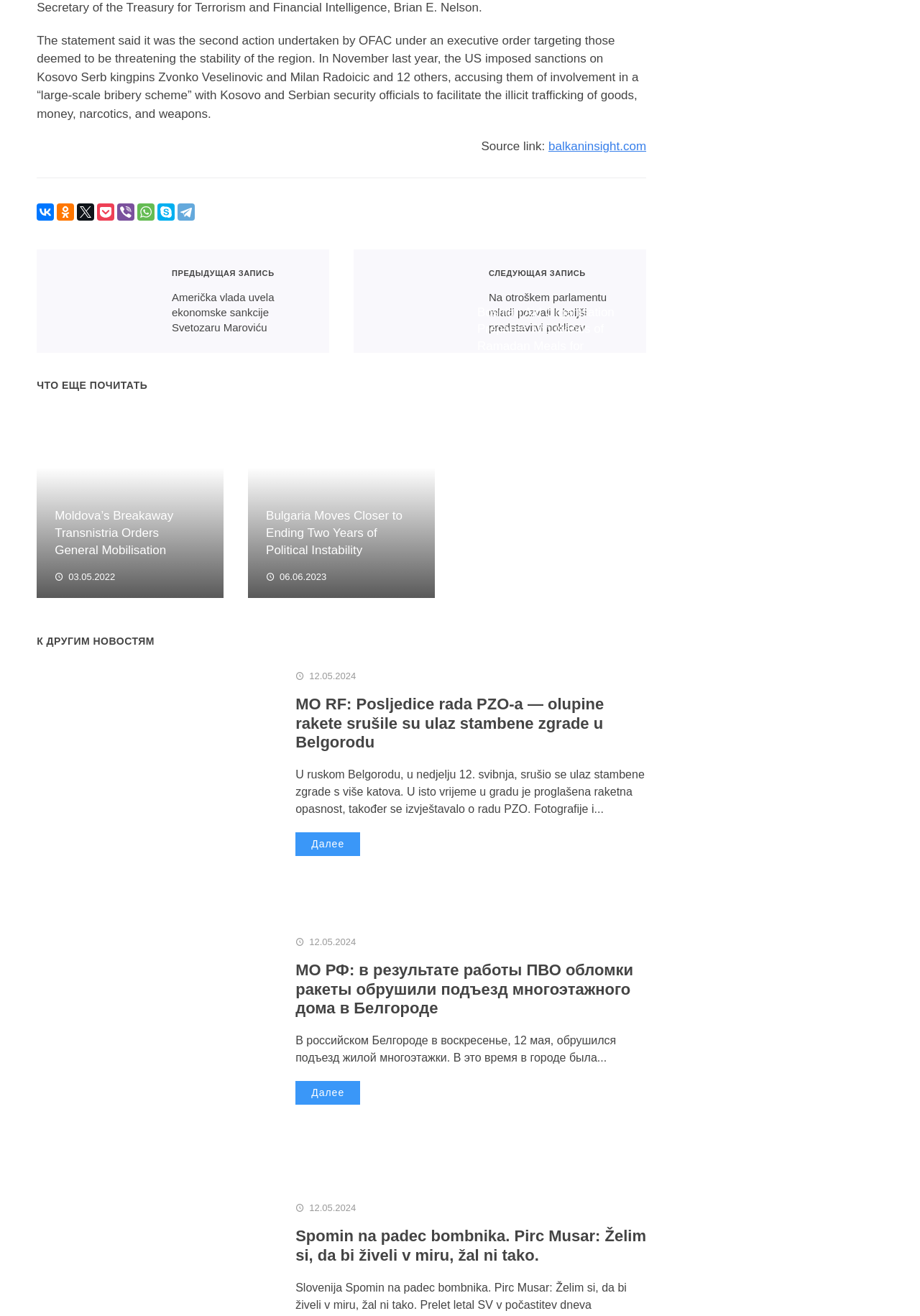Answer the question with a brief word or phrase:
What is the topic of the article with the image of a building?

MO RF